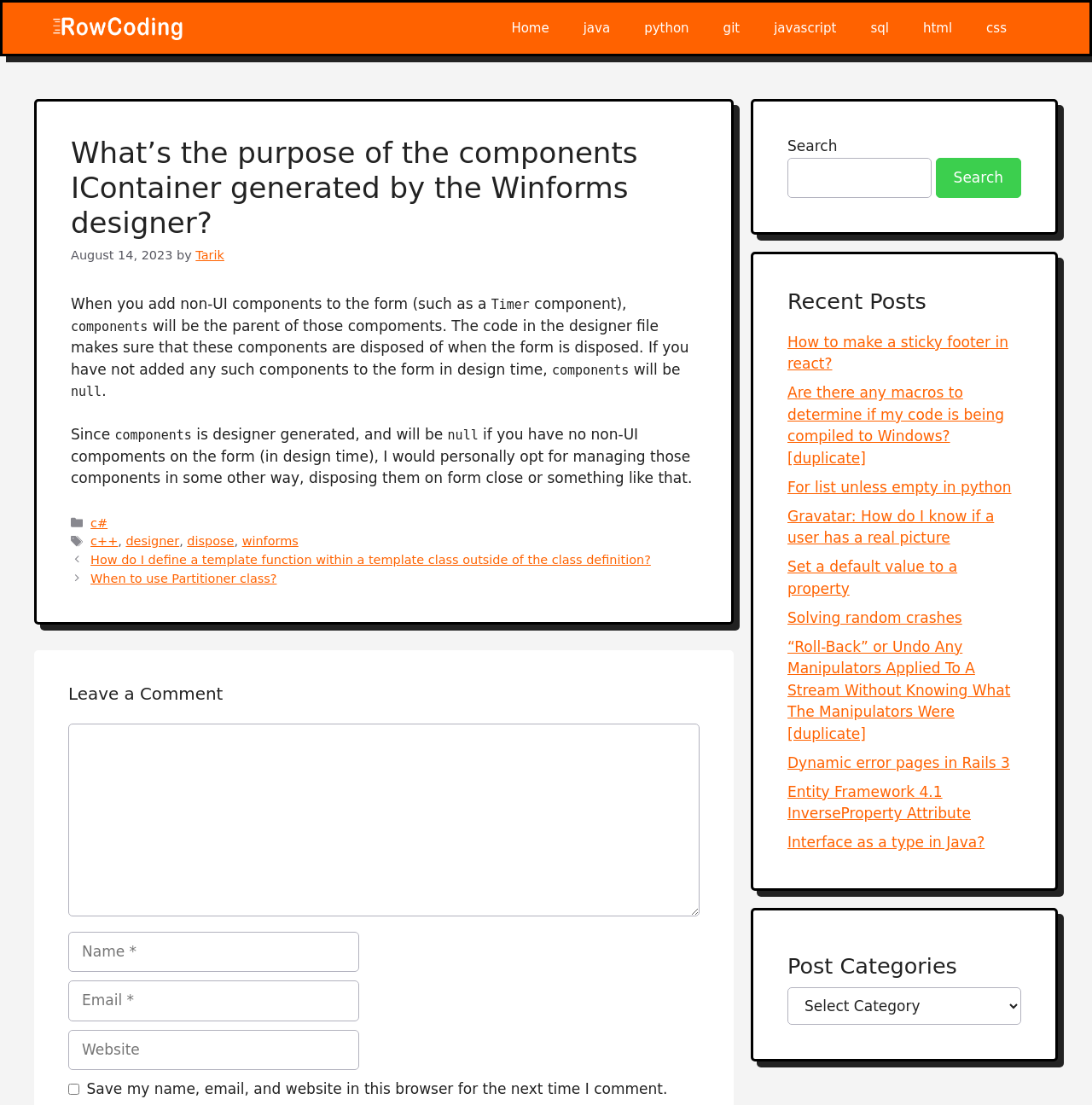Can you find and provide the title of the webpage?

What’s the purpose of the components IContainer generated by the Winforms designer?